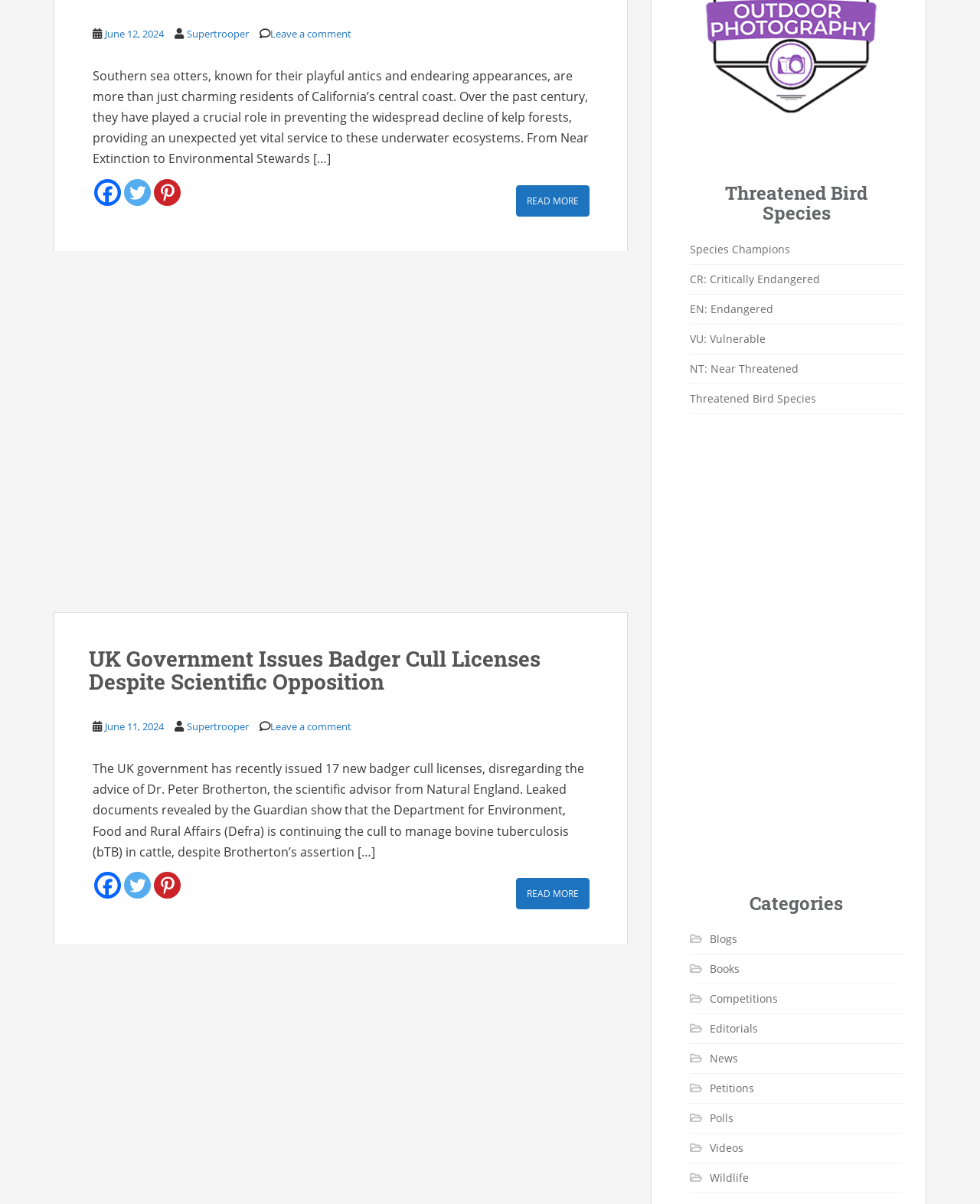Identify the bounding box coordinates for the UI element described as: "Polls". The coordinates should be provided as four floats between 0 and 1: [left, top, right, bottom].

[0.724, 0.922, 0.748, 0.934]